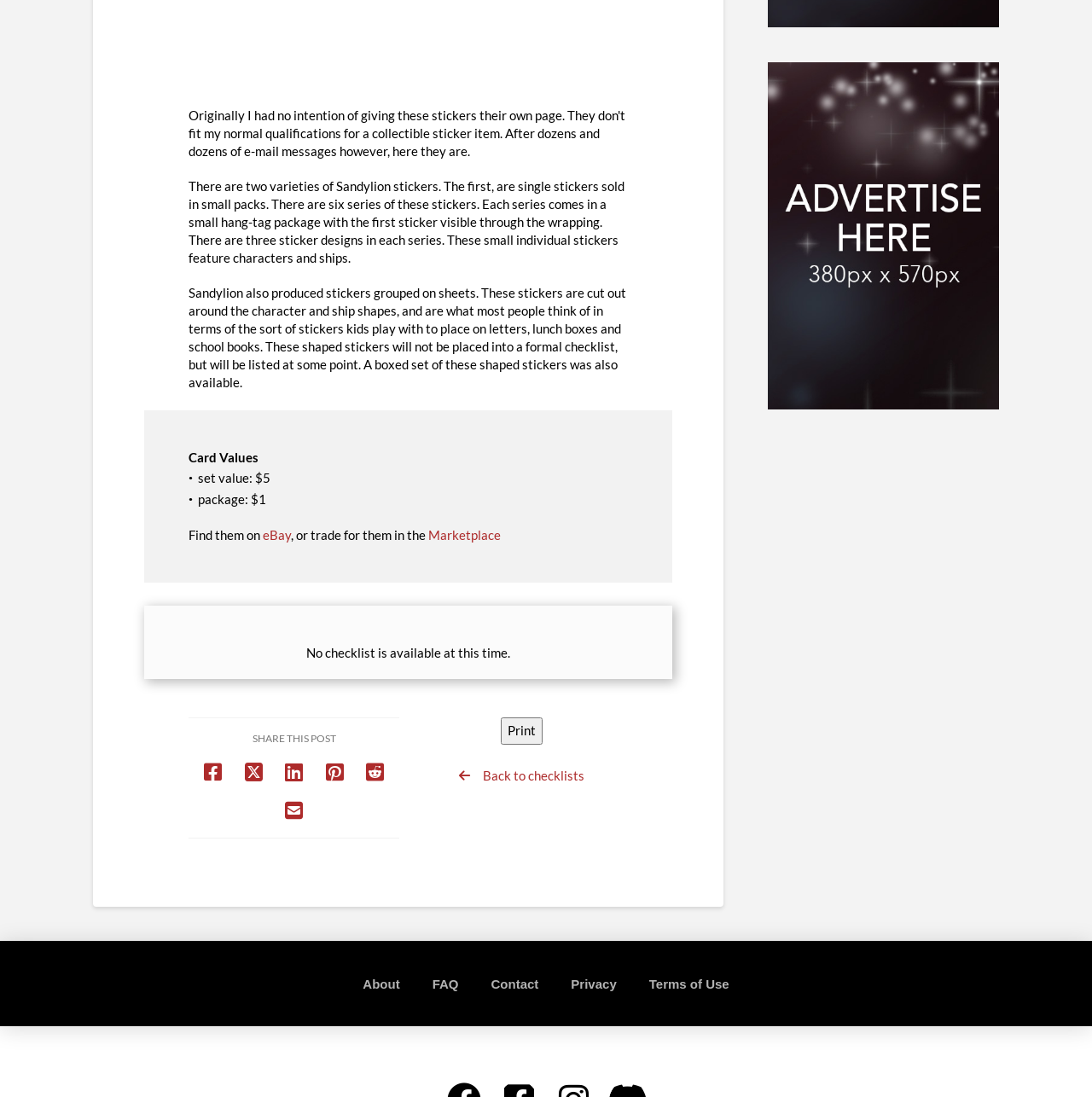Given the element description, predict the bounding box coordinates in the format (top-left x, top-left y, bottom-right x, bottom-right y). Make sure all values are between 0 and 1. Here is the element description: alt="Click to Advertise Here"

[0.703, 0.206, 0.915, 0.22]